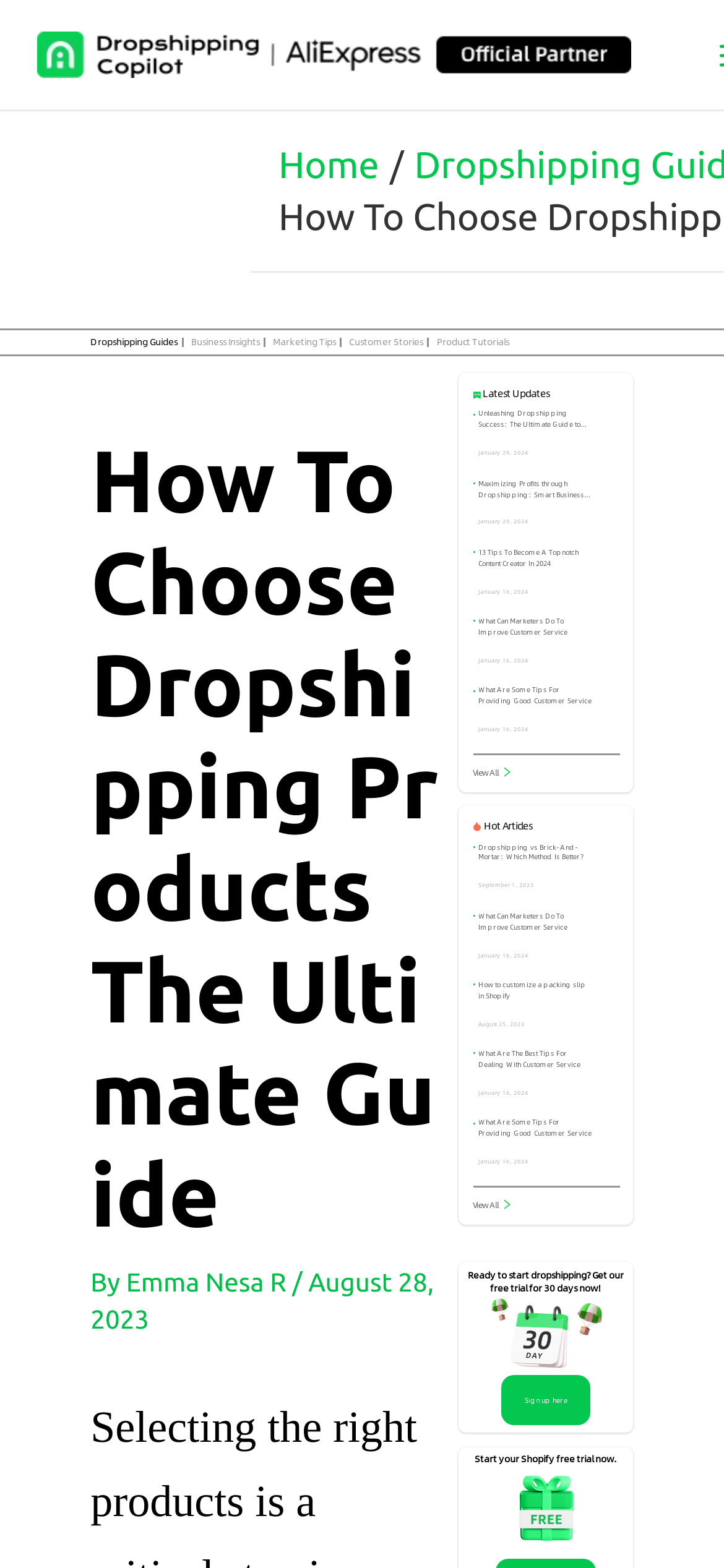What is the title of the article written by Emma Nesa R?
Based on the image, answer the question in a detailed manner.

The title of the article can be found below the header, where it says 'How To Choose Dropshipping Products The Ultimate Guide' in a heading format, and it is written by Emma Nesa R, as indicated by the text 'By Emma Nesa R'.